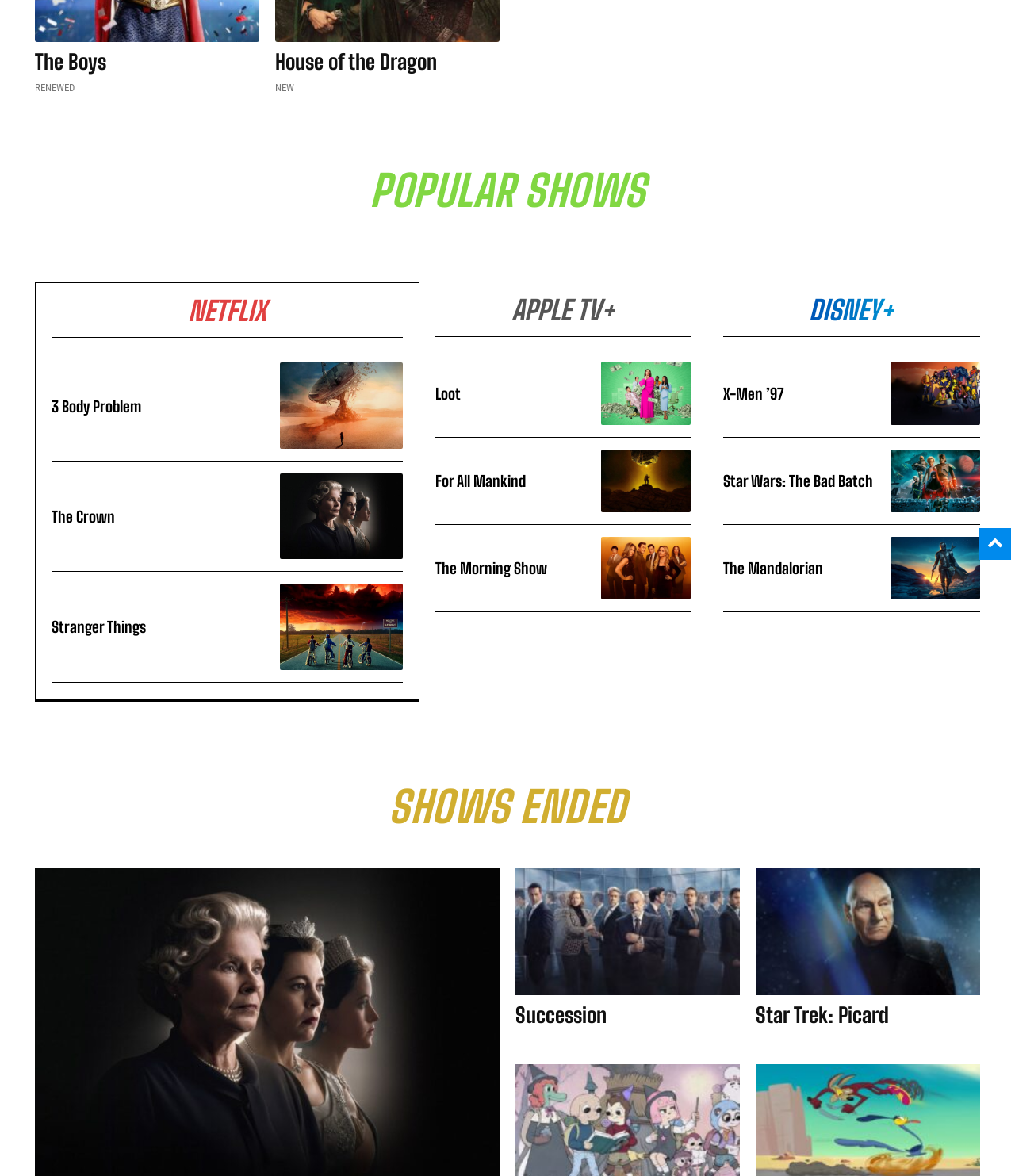Please determine the bounding box coordinates for the element with the description: "House of the Dragon".

[0.271, 0.041, 0.43, 0.063]